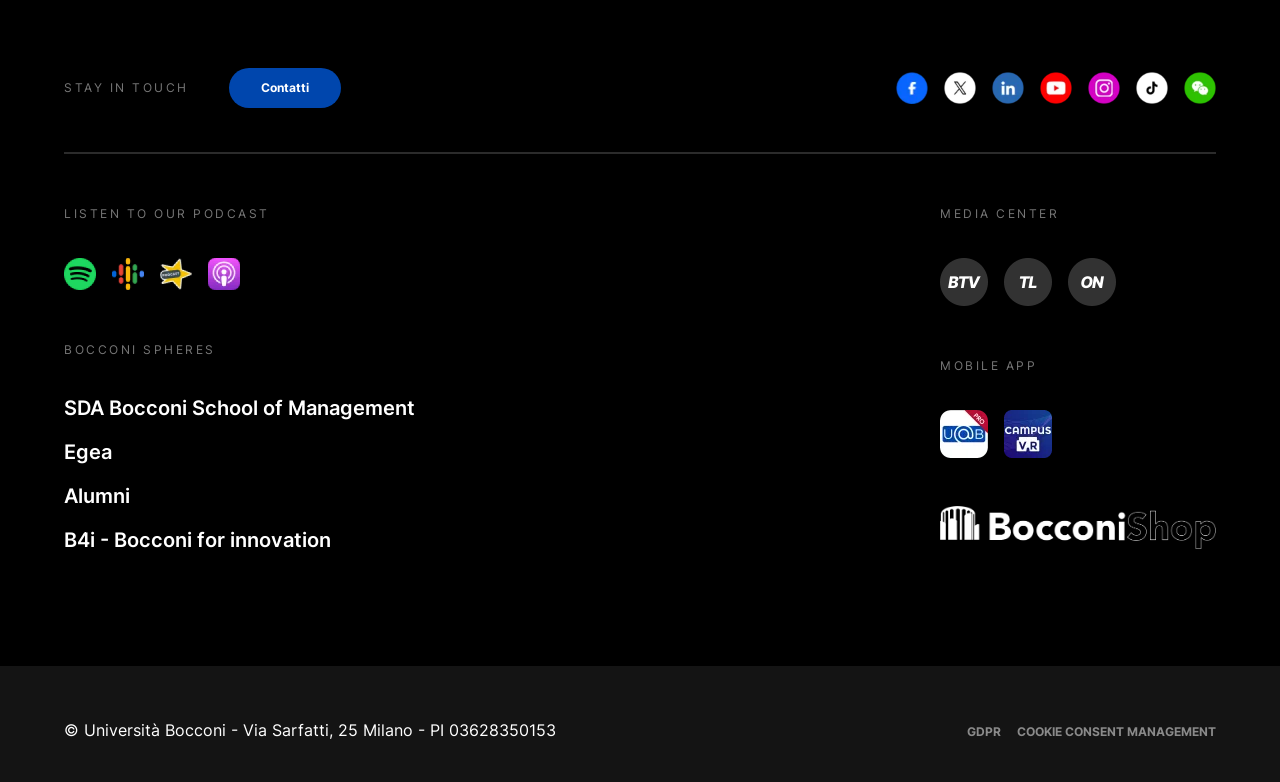Can you find the bounding box coordinates for the element to click on to achieve the instruction: "Add Iaso Tea Original to wishlist"?

None